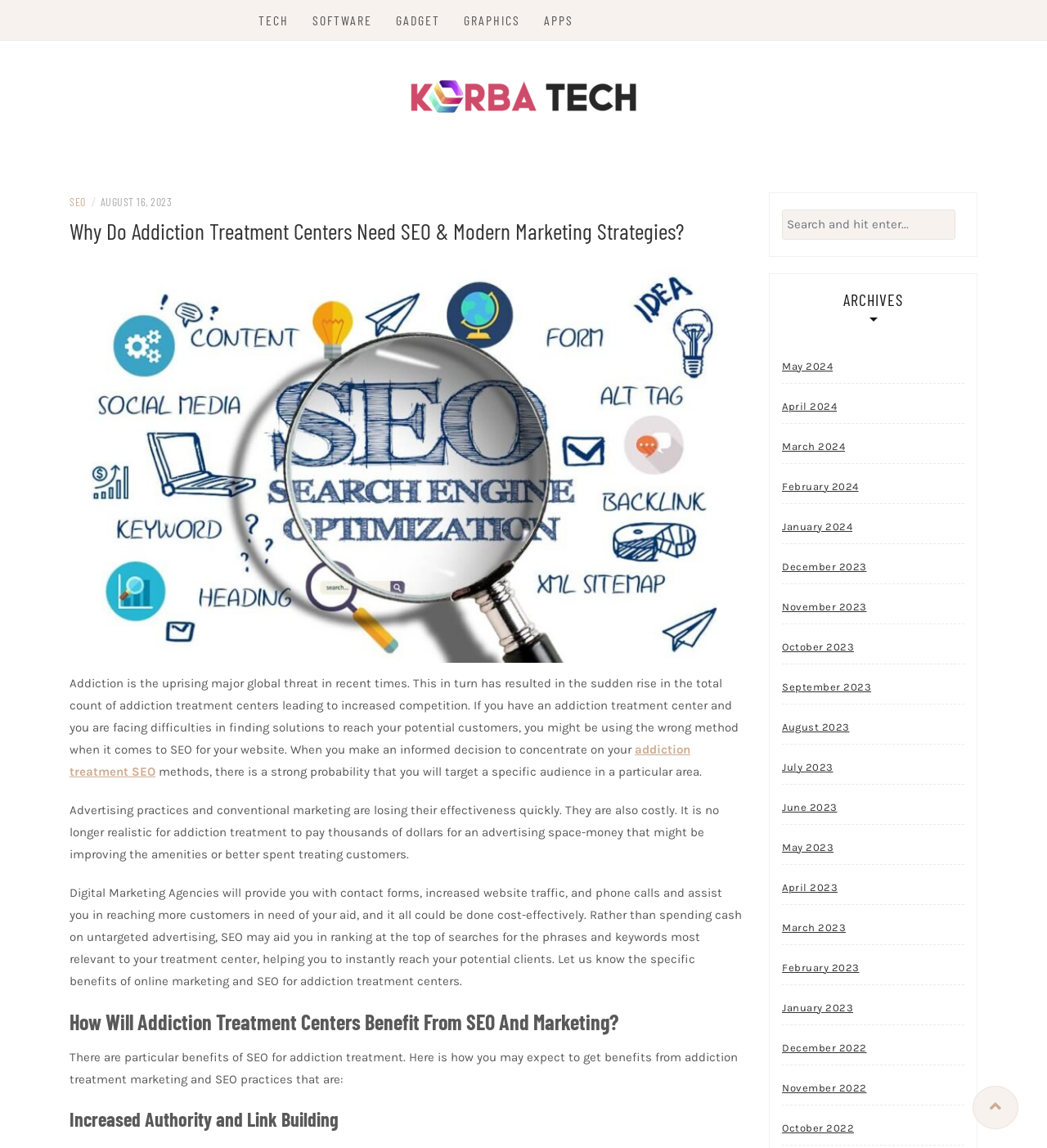Generate the text of the webpage's primary heading.

Why Do Addiction Treatment Centers Need SEO & Modern Marketing Strategies?